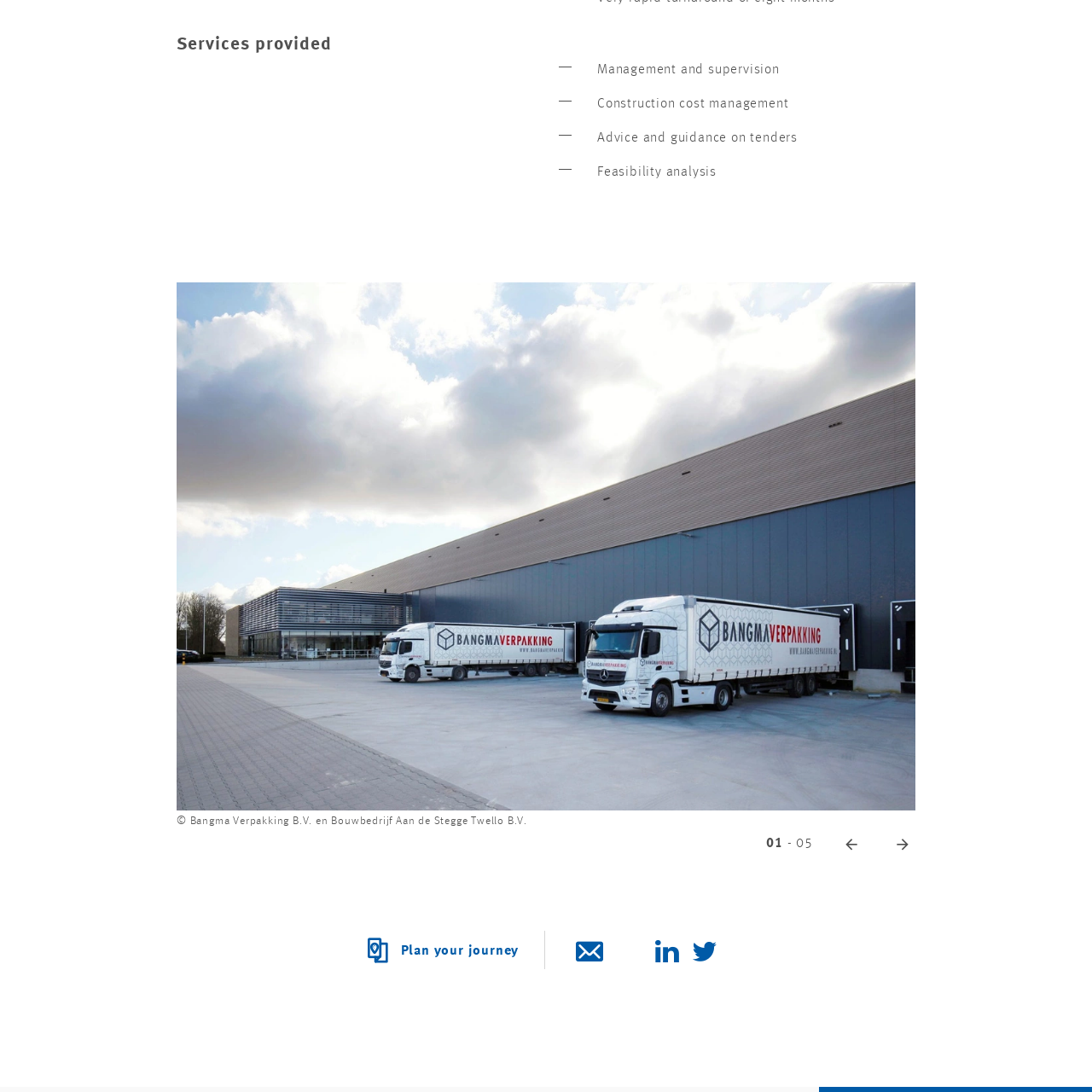What is the likely title of the section?
Analyze the image within the red frame and provide a concise answer using only one word or a short phrase.

Services provided